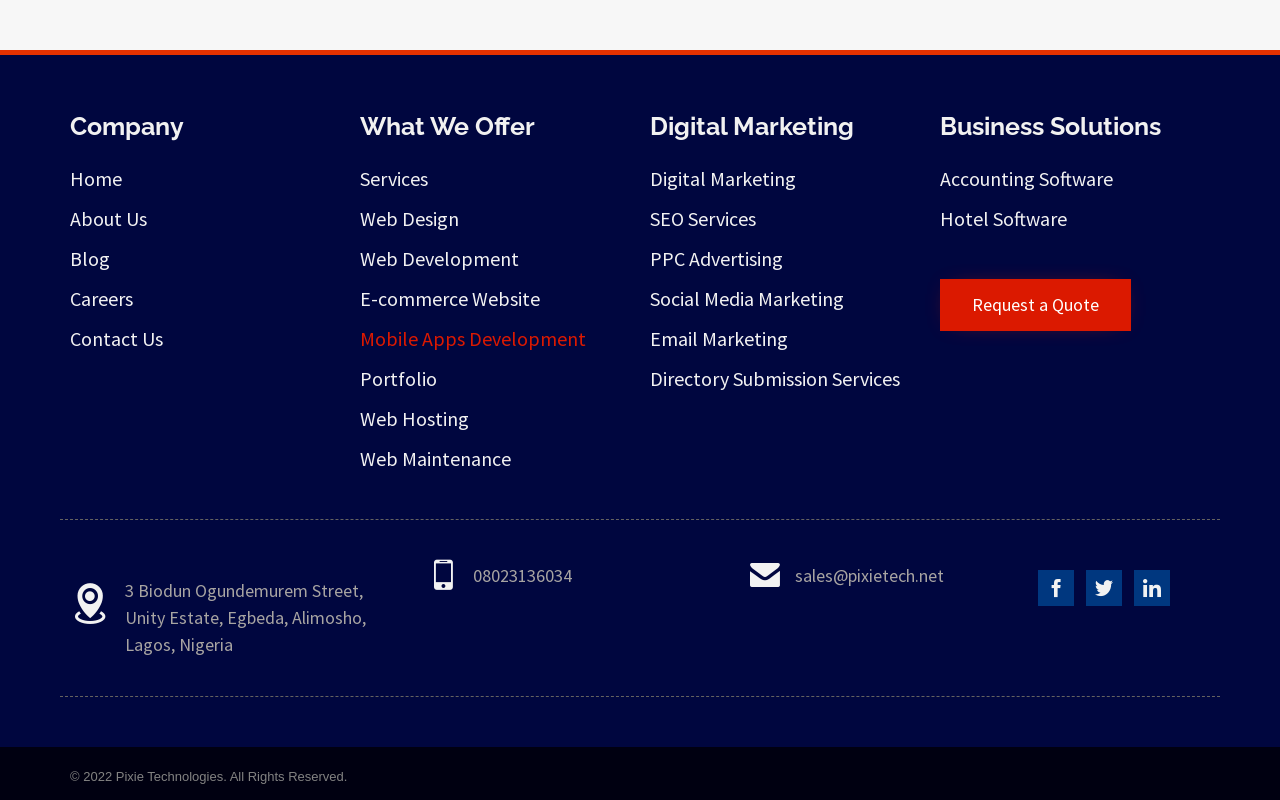Please determine the bounding box coordinates of the element to click on in order to accomplish the following task: "Click on the 'About Us' link". Ensure the coordinates are four float numbers ranging from 0 to 1, i.e., [left, top, right, bottom].

[0.055, 0.249, 0.266, 0.299]